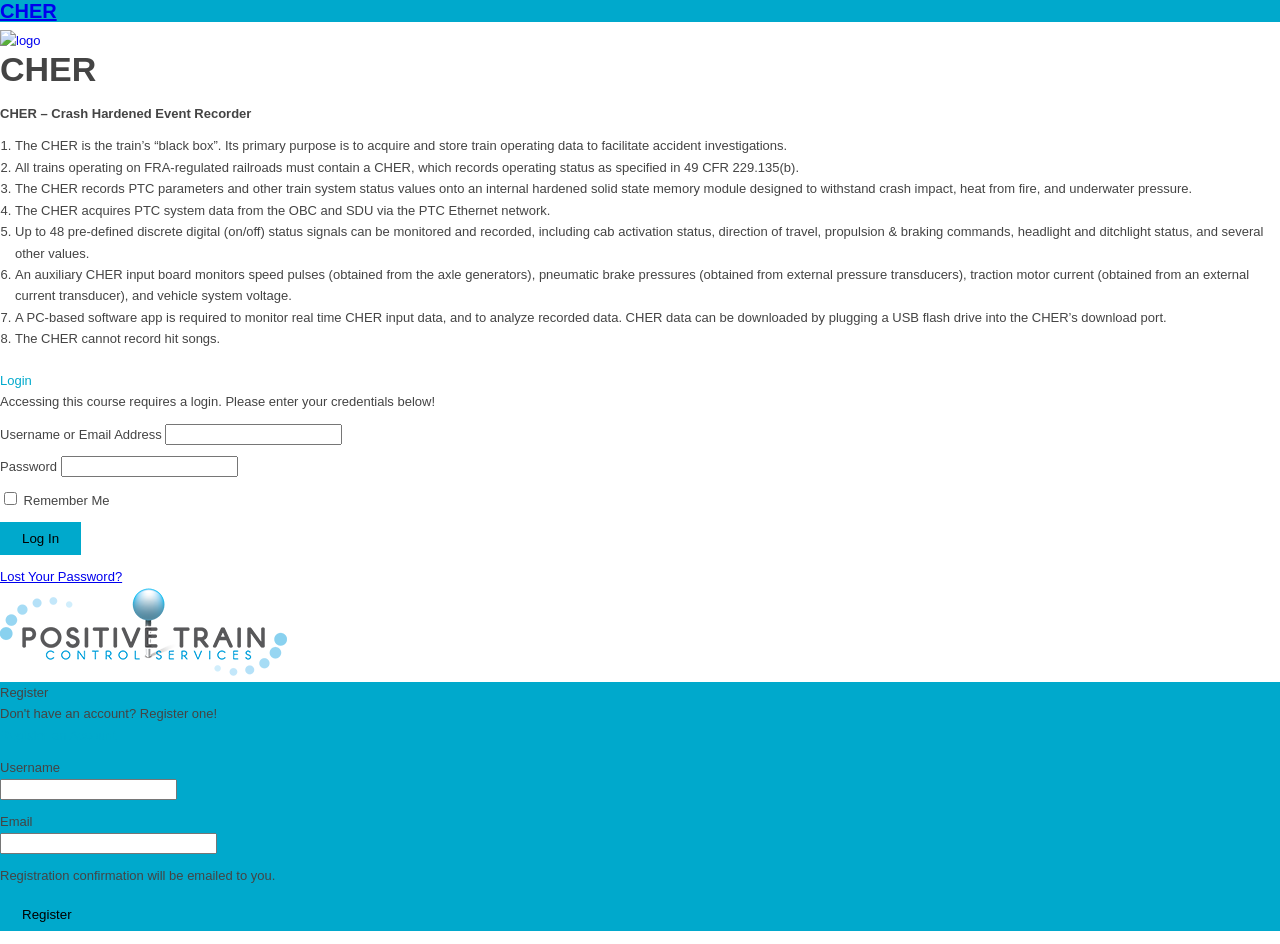Determine the bounding box coordinates for the area that should be clicked to carry out the following instruction: "Click the lost your password link".

[0.0, 0.603, 0.095, 0.619]